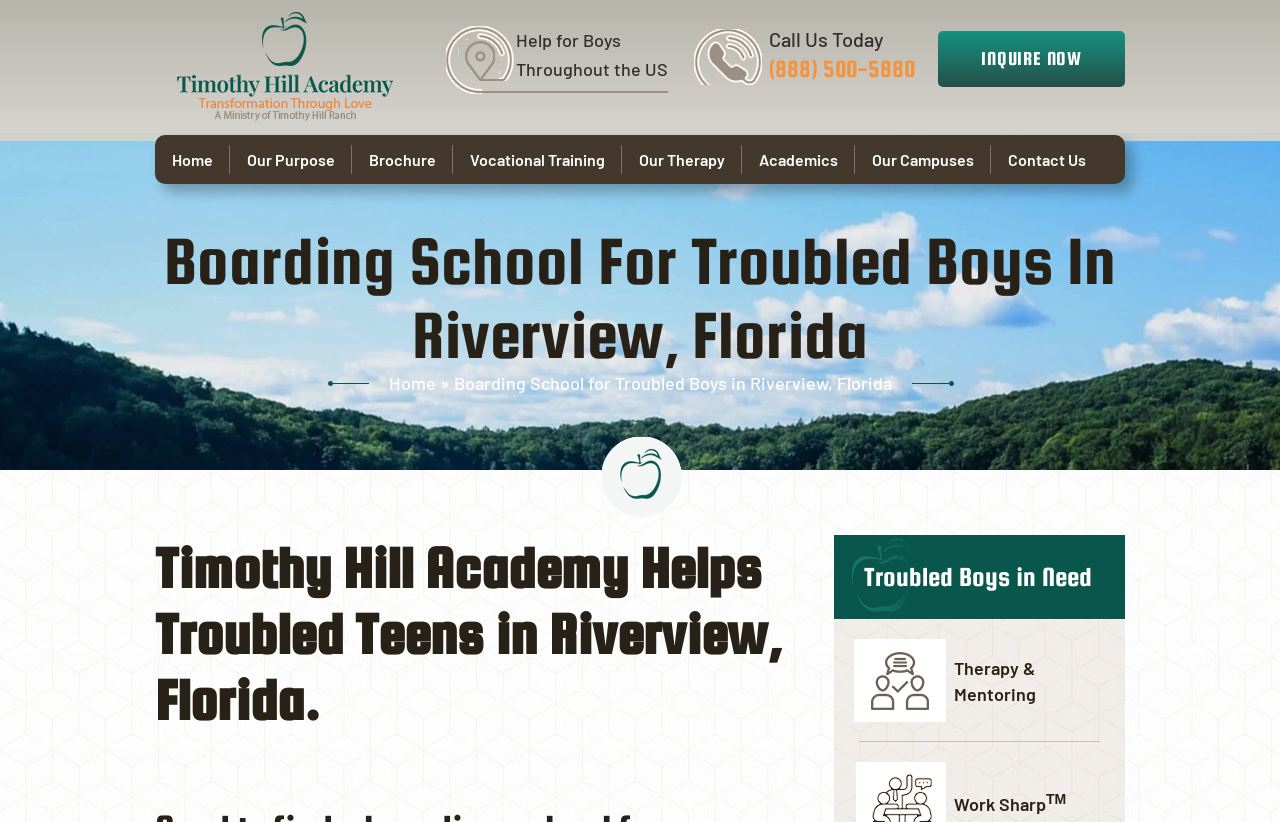Pinpoint the bounding box coordinates of the clickable area needed to execute the instruction: "View the 'Vocational Training' page". The coordinates should be specified as four float numbers between 0 and 1, i.e., [left, top, right, bottom].

[0.354, 0.164, 0.486, 0.224]